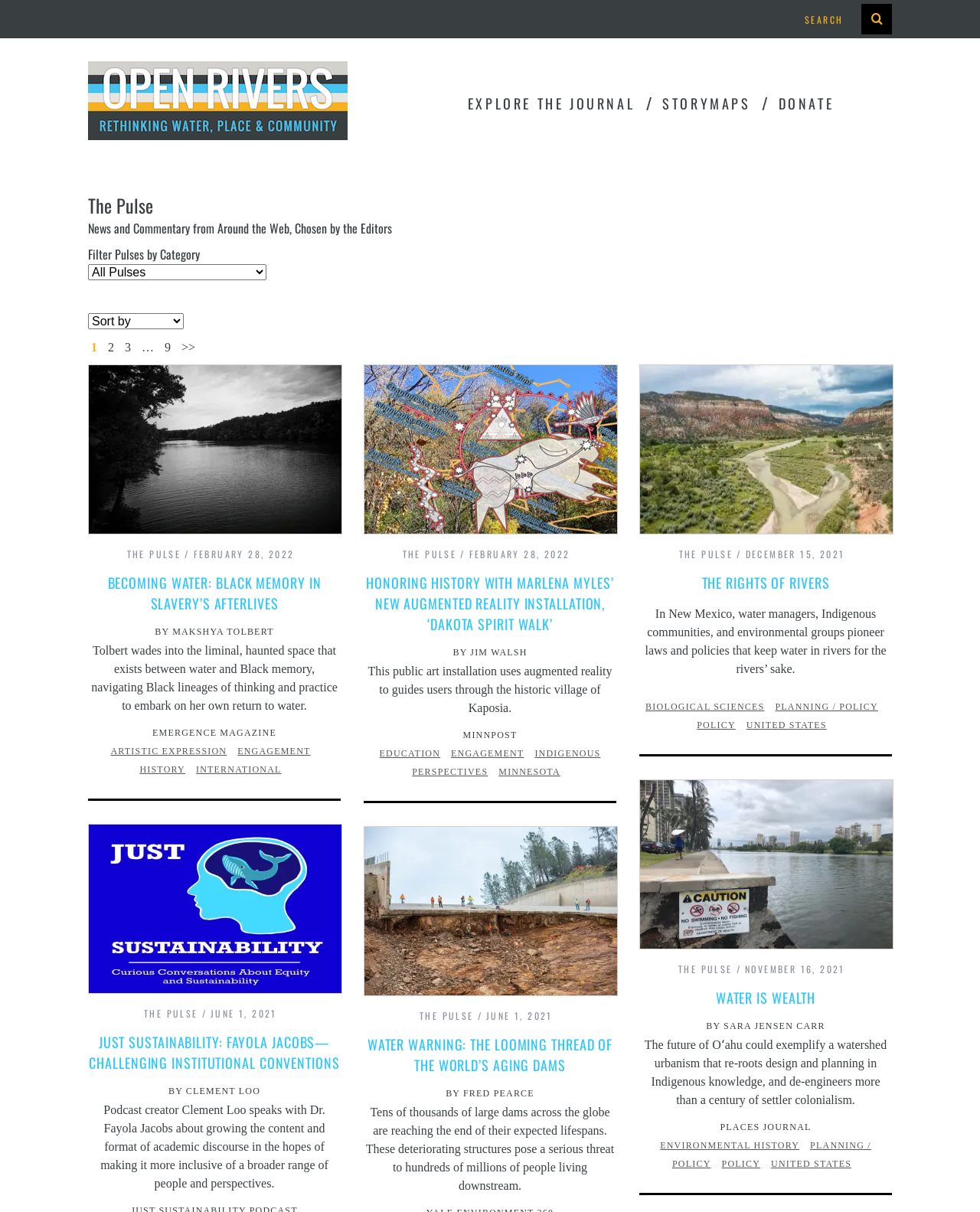Please specify the bounding box coordinates of the area that should be clicked to accomplish the following instruction: "View the image 'Star knowledge augmented reality'". The coordinates should consist of four float numbers between 0 and 1, i.e., [left, top, right, bottom].

[0.371, 0.301, 0.63, 0.441]